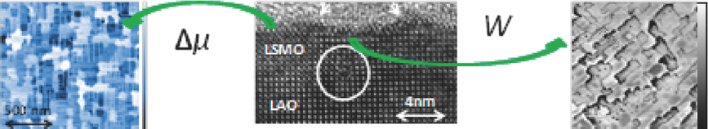Carefully examine the image and provide an in-depth answer to the question: What do the images support in the research study?

The set of images supports the findings regarding misfit dislocation guided patterning in complex oxide films, shedding light on their topographic and functional properties during growth, as discussed in the research study.